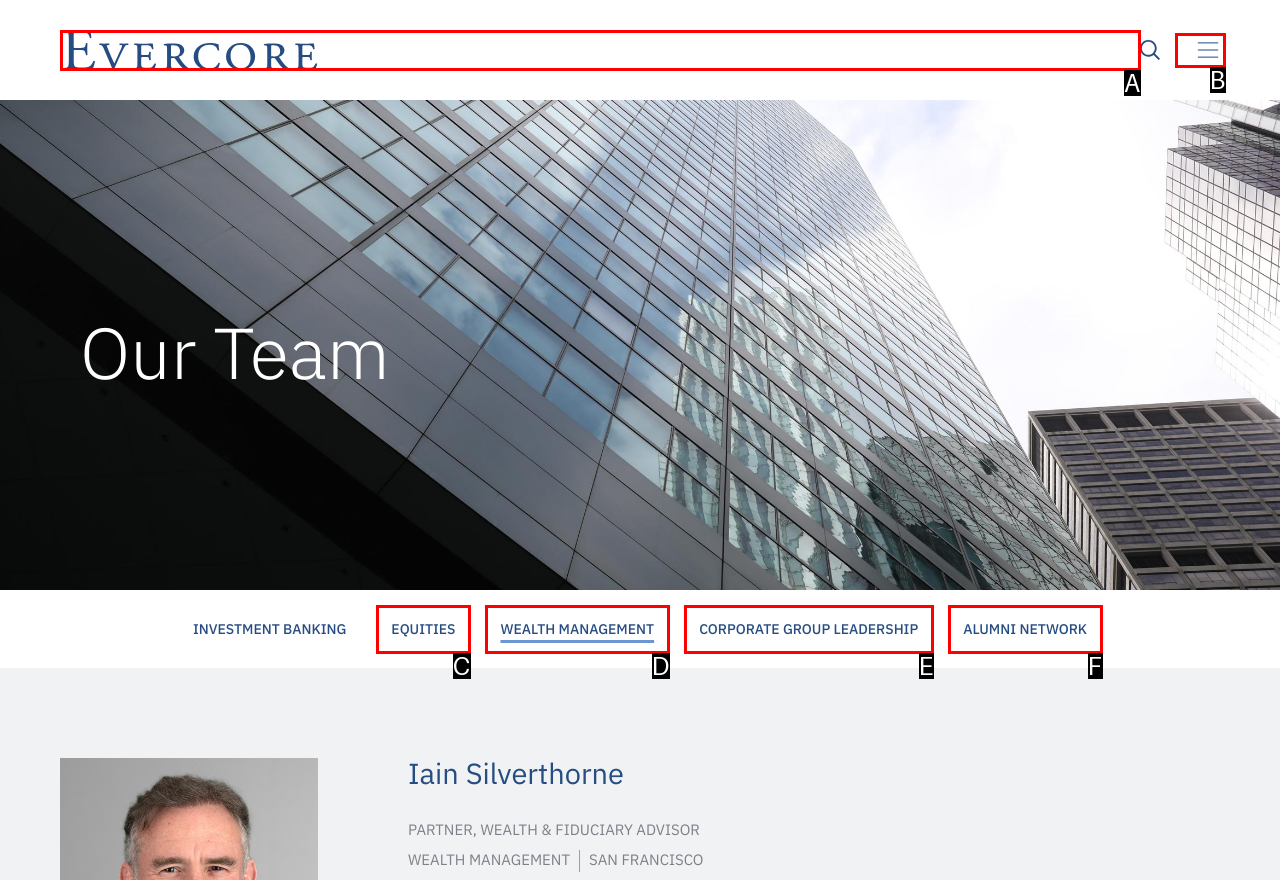Select the HTML element that matches the description: Corporate Group Leadership. Provide the letter of the chosen option as your answer.

E